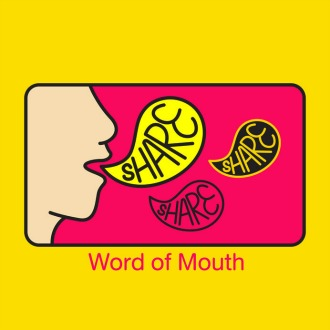What is the title of the illustrative design?
From the image, respond with a single word or phrase.

Word of Mouth